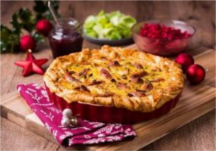What is the purpose of the decorative elements?
Answer the question with a single word or phrase by looking at the picture.

to elevate the presentation